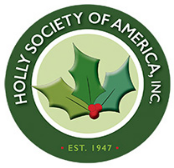Respond to the question below with a single word or phrase: What is the genus of the plants the society is dedicated to?

Ilex